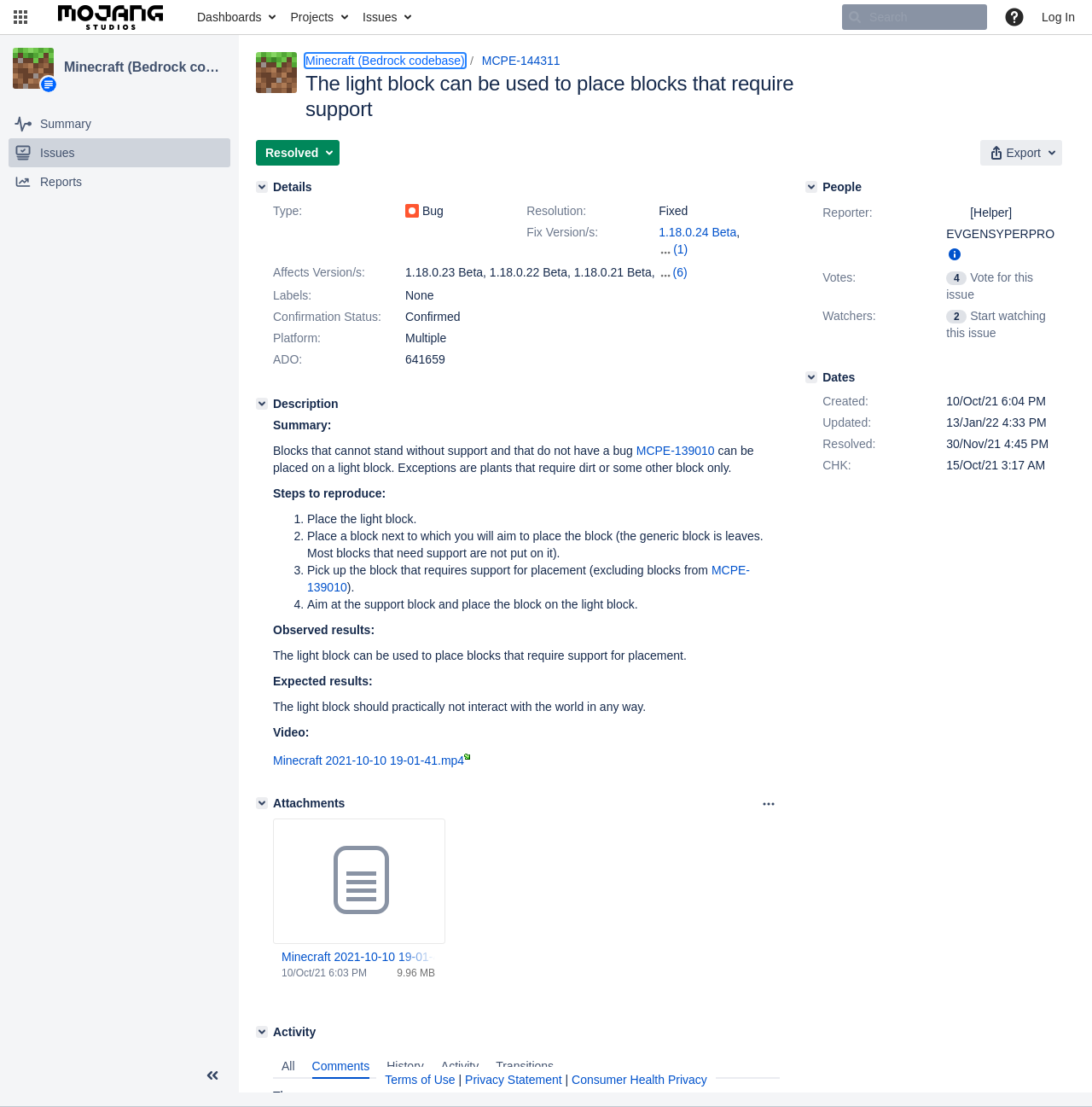Using the provided element description, identify the bounding box coordinates as (top-left x, top-left y, bottom-right x, bottom-right y). Ensure all values are between 0 and 1. Description: more info

None